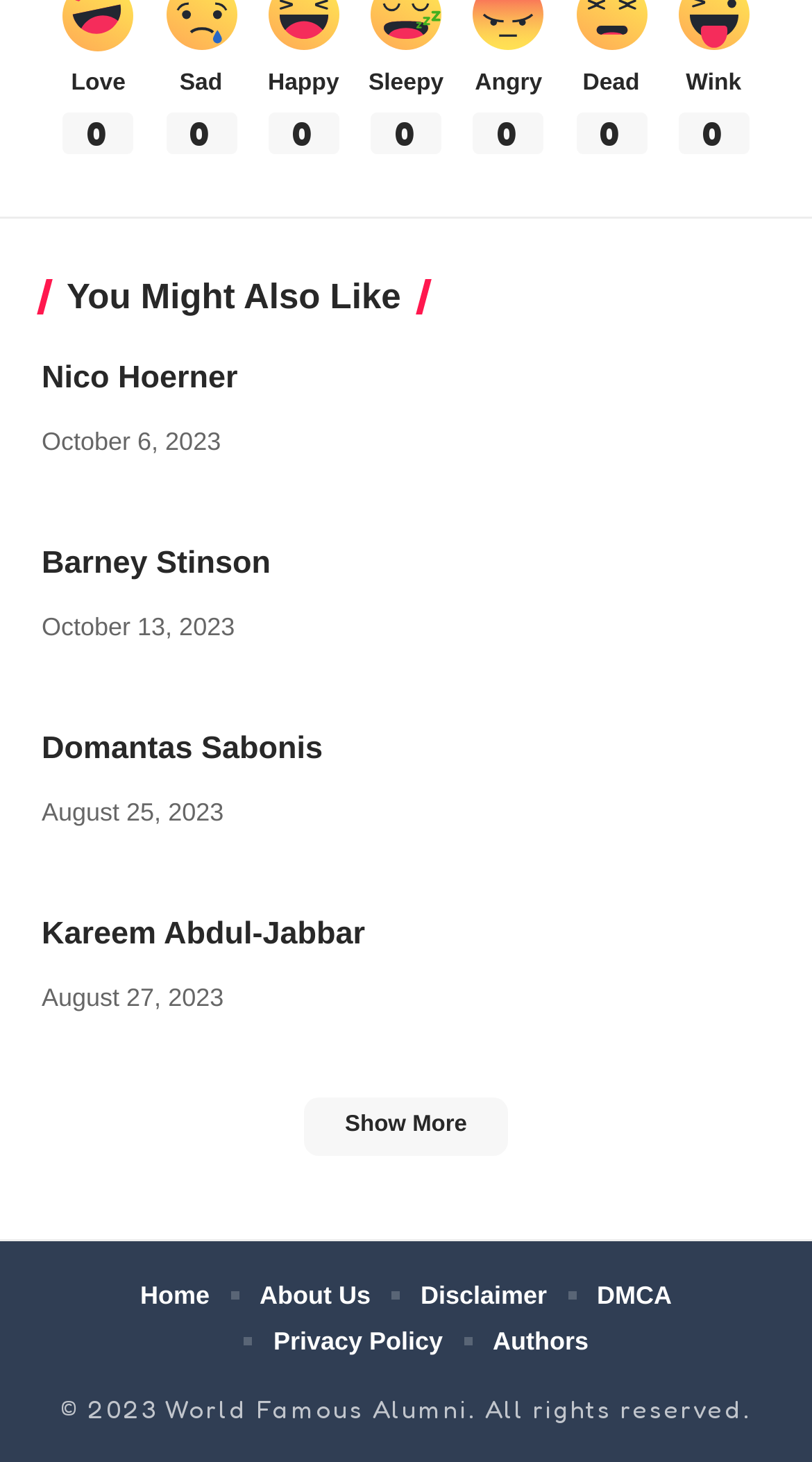Please determine the bounding box coordinates of the element's region to click in order to carry out the following instruction: "Check the time of 'October 6, 2023'". The coordinates should be four float numbers between 0 and 1, i.e., [left, top, right, bottom].

[0.051, 0.292, 0.272, 0.312]